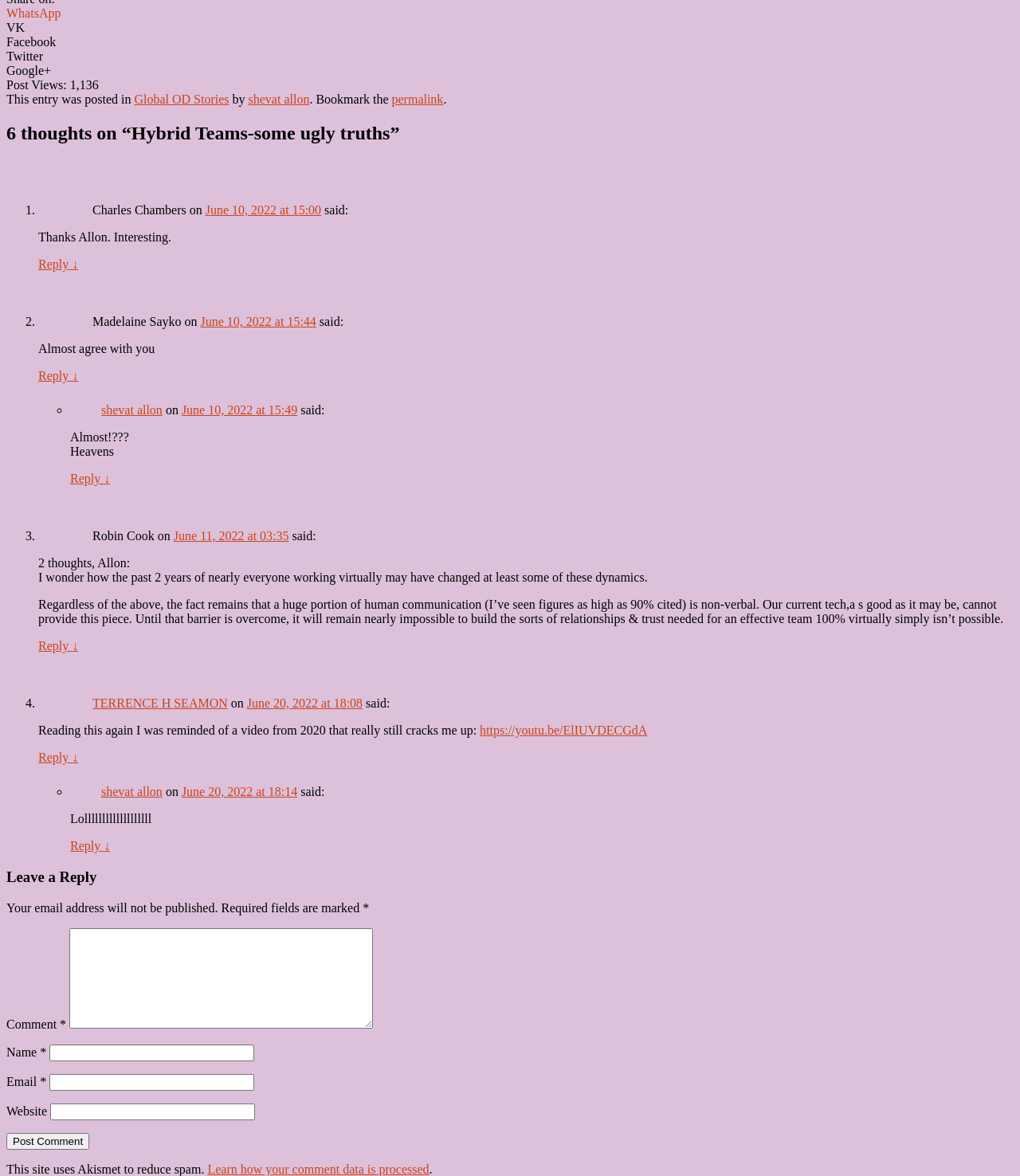Answer succinctly with a single word or phrase:
How many post views does the article have?

1,136